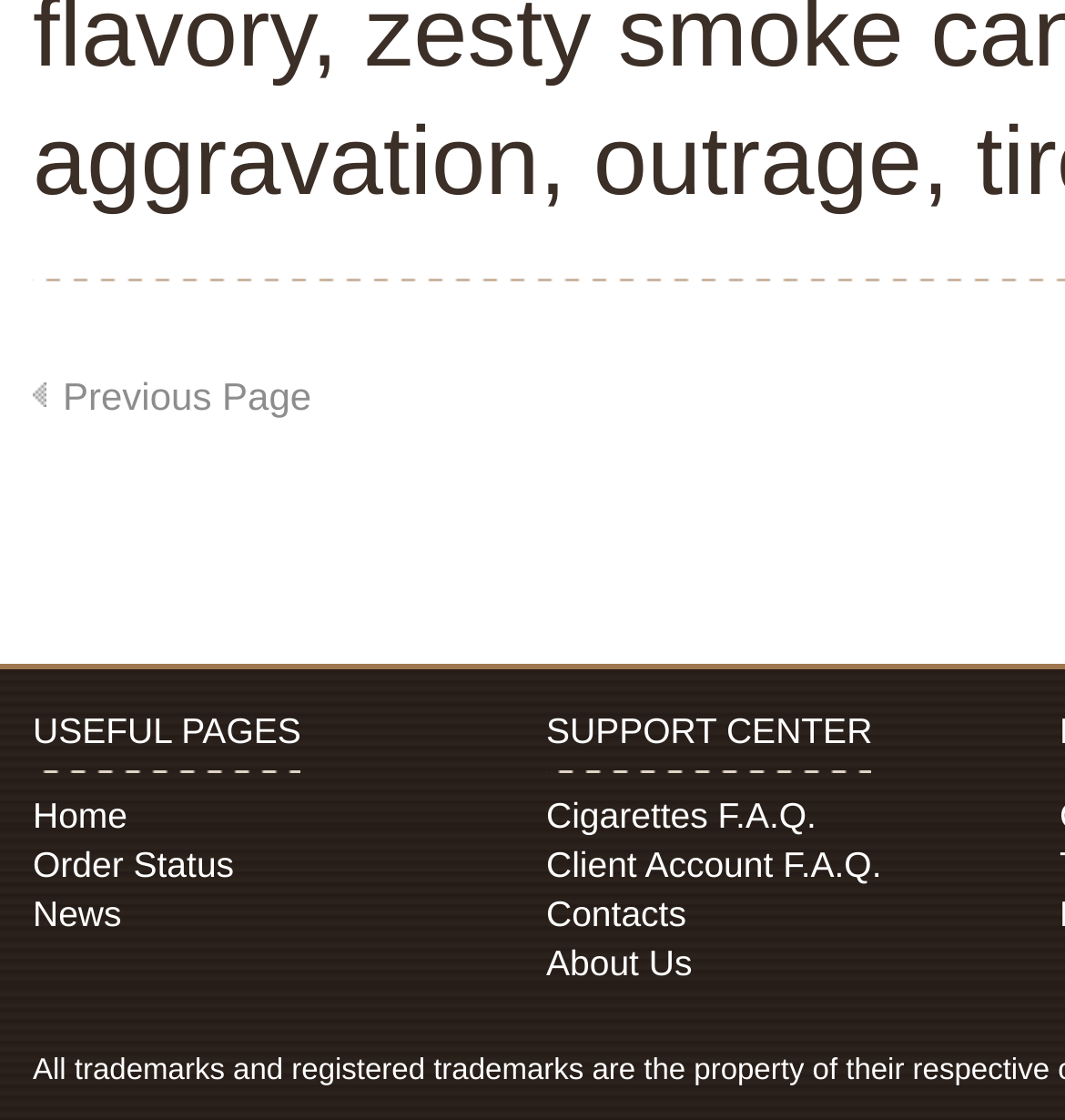Identify the bounding box coordinates of the section to be clicked to complete the task described by the following instruction: "view cigarettes F.A.Q.". The coordinates should be four float numbers between 0 and 1, formatted as [left, top, right, bottom].

[0.513, 0.71, 0.767, 0.747]